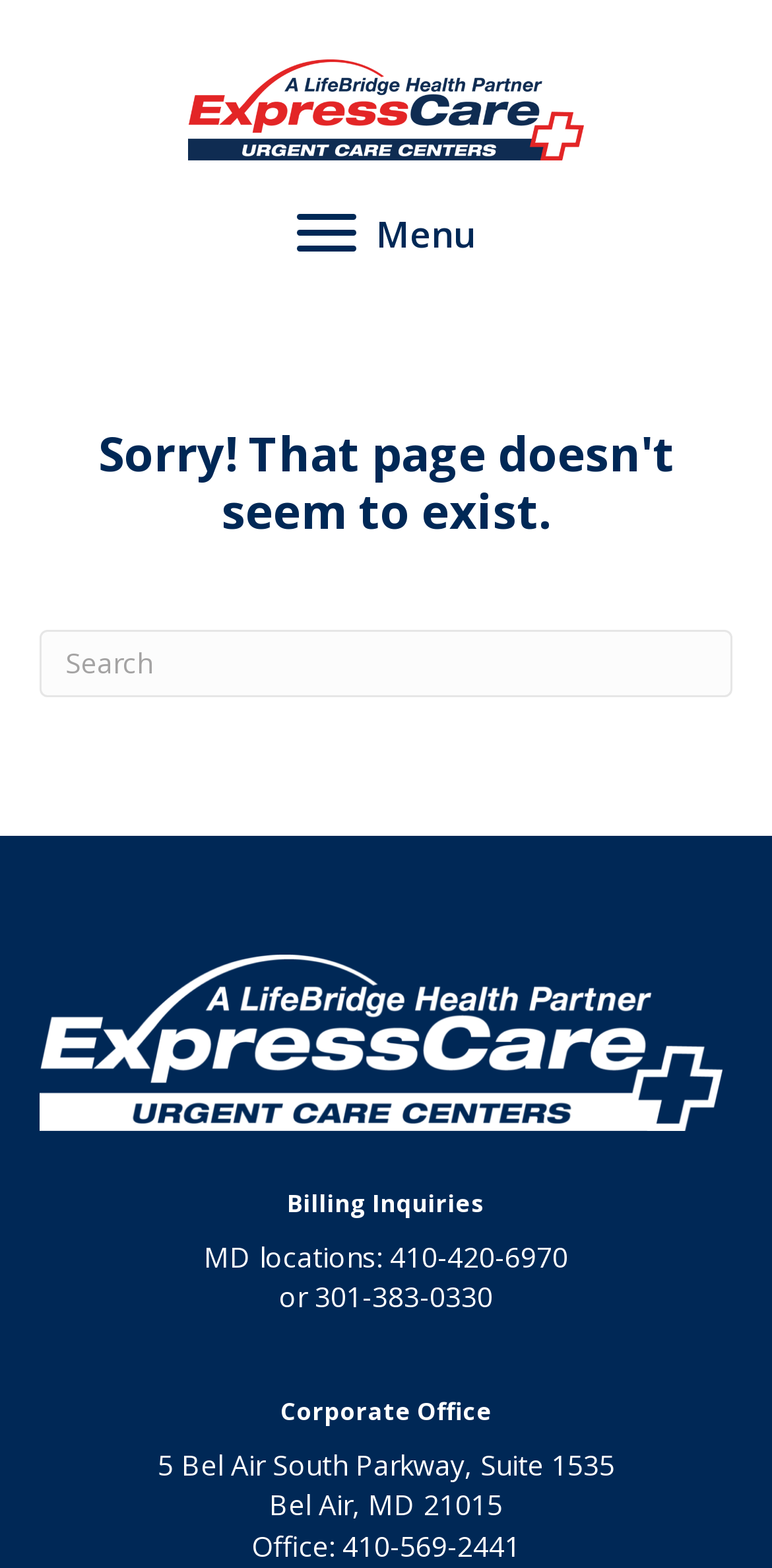Using the information shown in the image, answer the question with as much detail as possible: What is the purpose of the search box?

The search box is located below the header, and it allows users to search for specific content within the website. This suggests that the website has a large amount of content that users may want to search for.